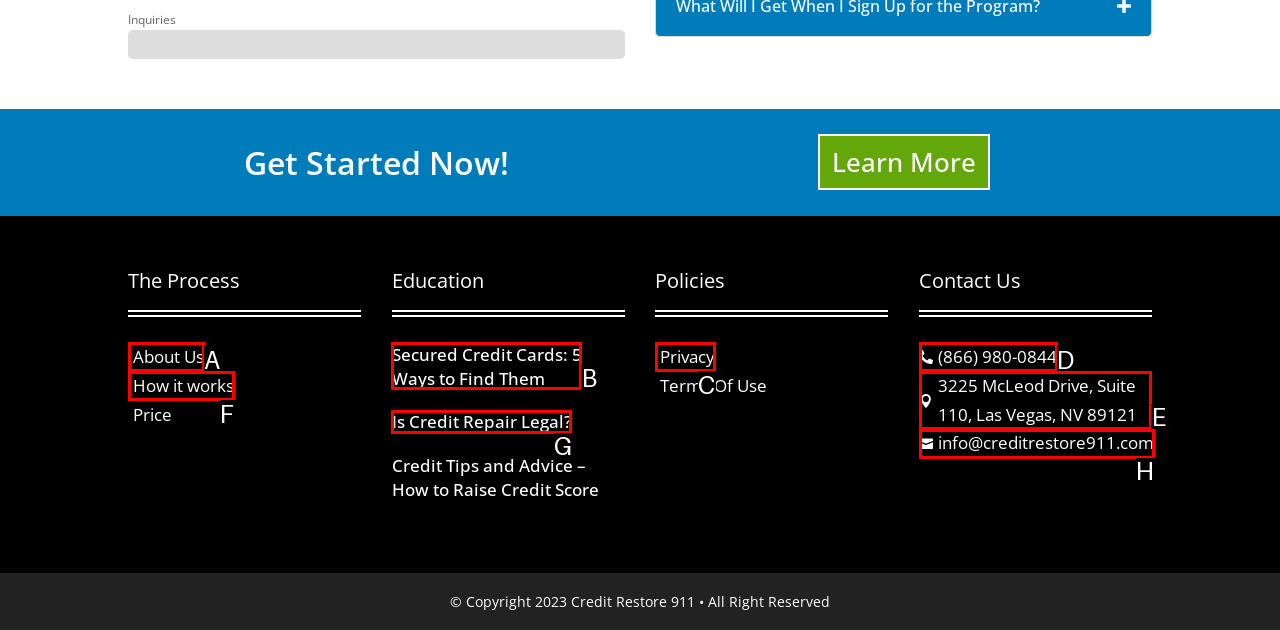What is the letter of the UI element you should click to Click How it works? Provide the letter directly.

F